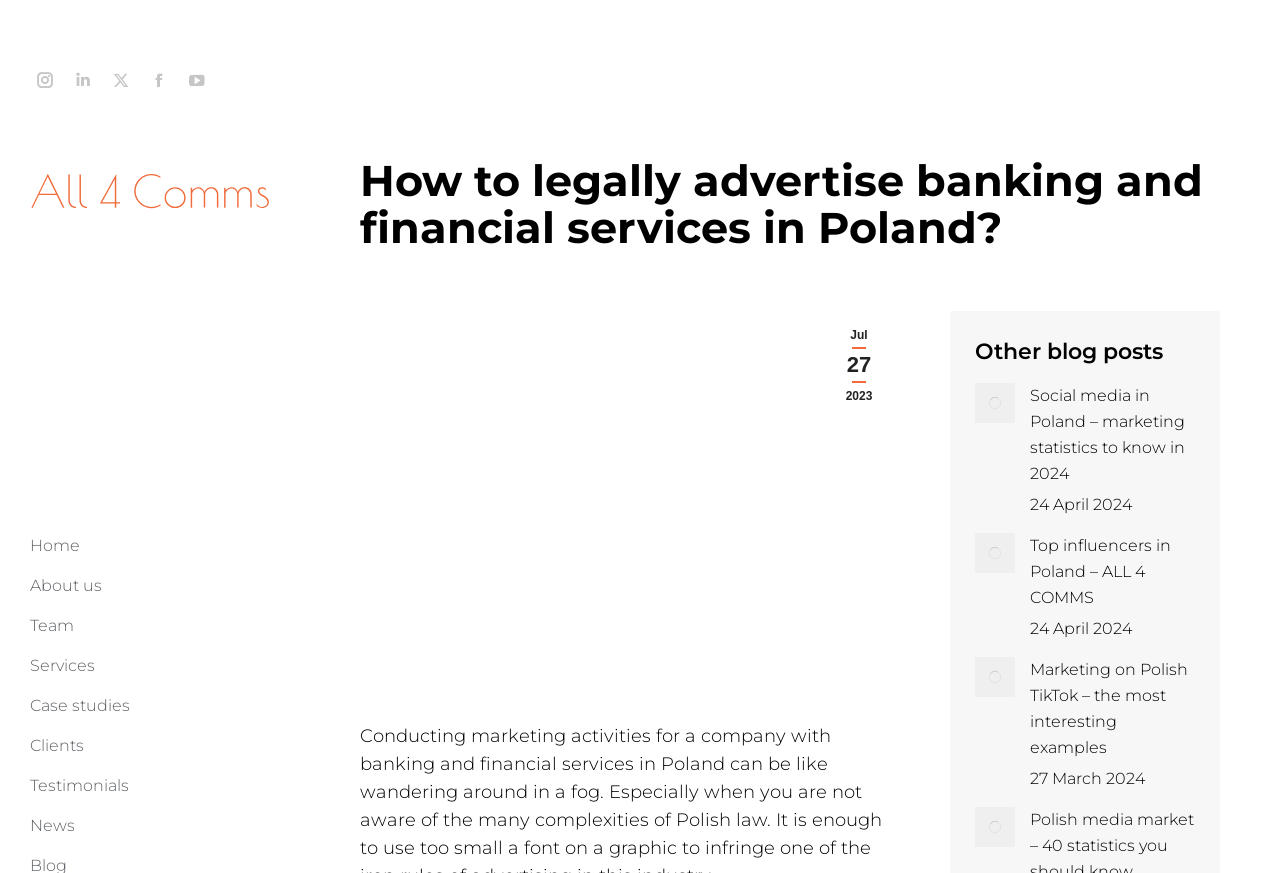Determine the main heading text of the webpage.

How to legally advertise banking and financial services in Poland?